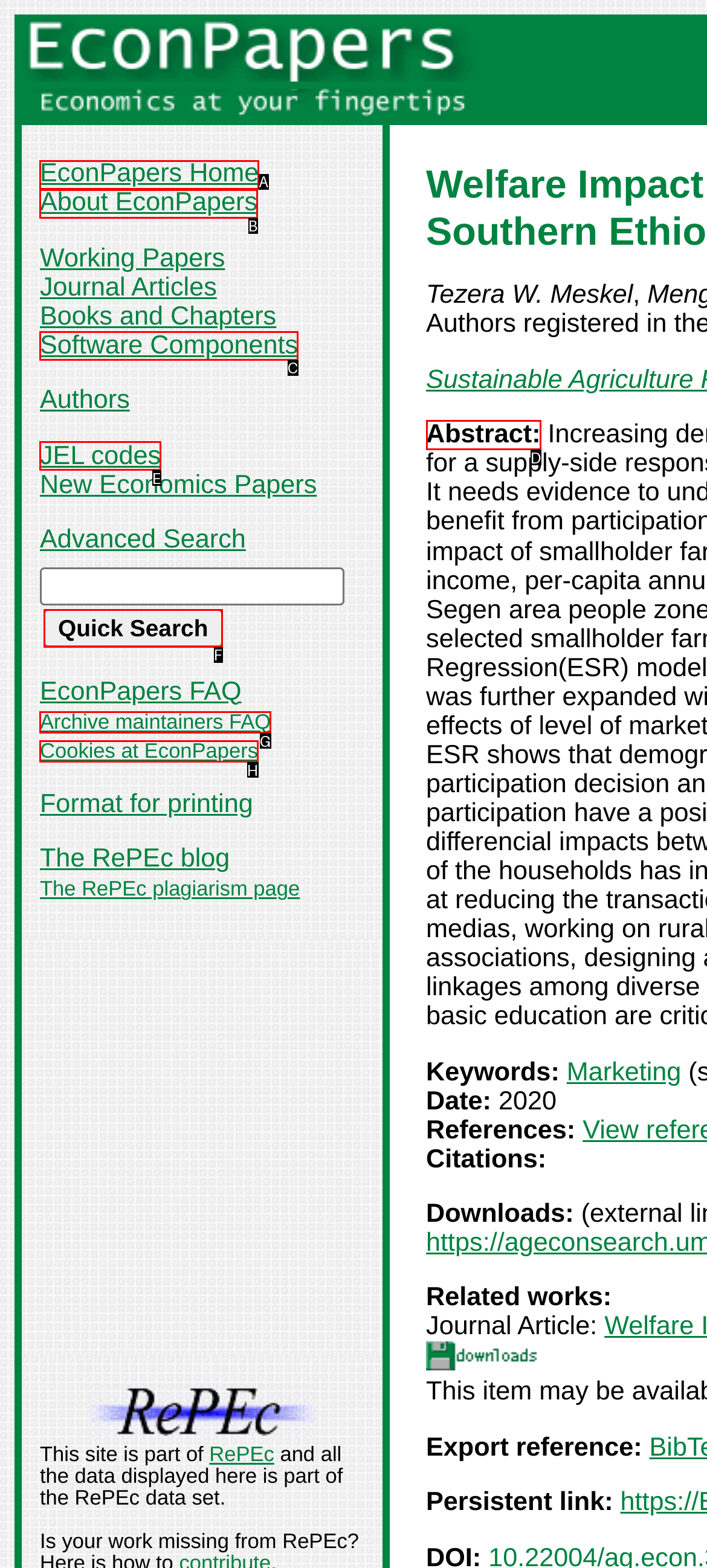Please indicate which option's letter corresponds to the task: Follow James on Facebook by examining the highlighted elements in the screenshot.

None